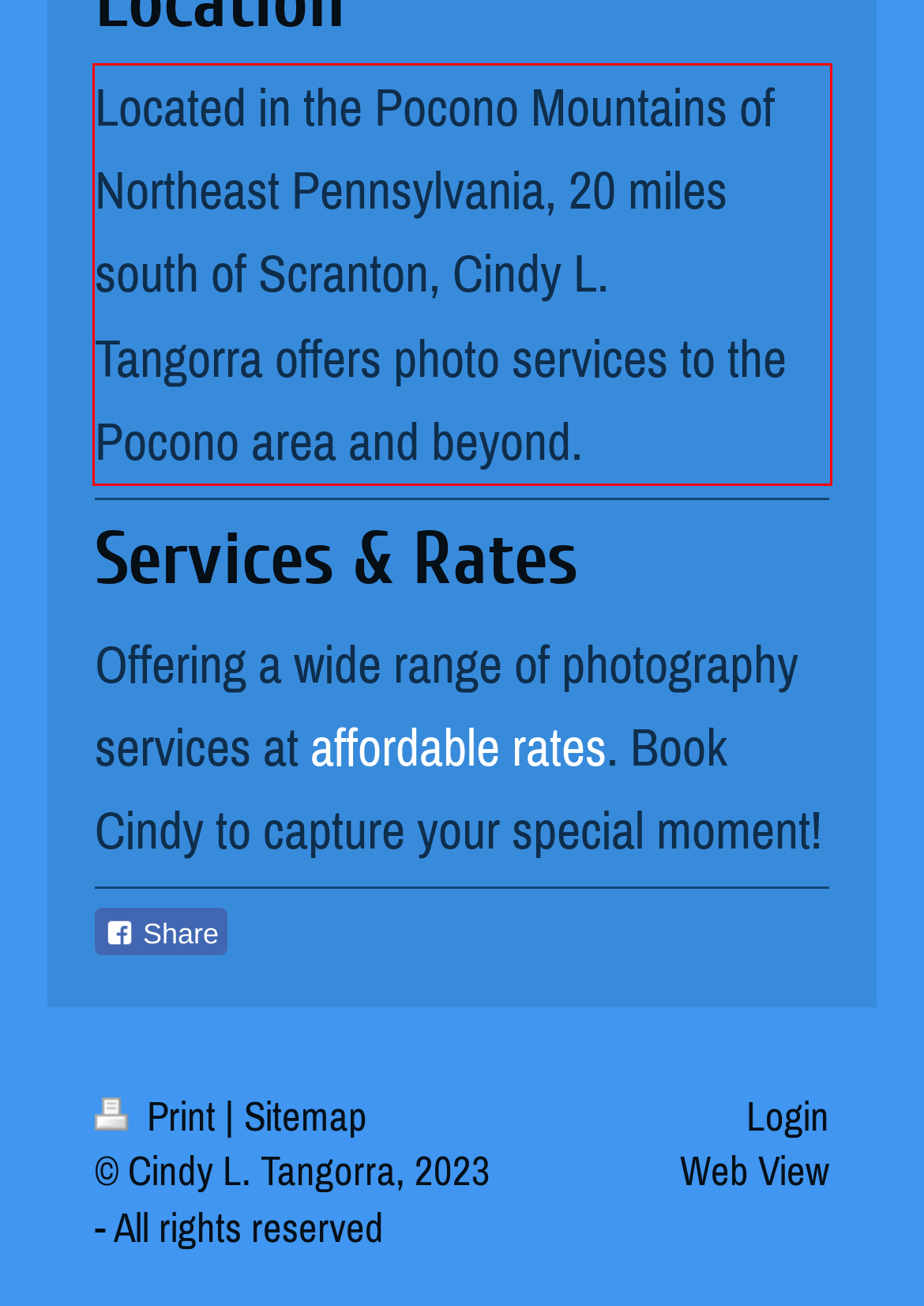You are provided with a webpage screenshot that includes a red rectangle bounding box. Extract the text content from within the bounding box using OCR.

Located in the Pocono Mountains of Northeast Pennsylvania, 20 miles south of Scranton, Cindy L. Tangorra offers photo services to the Pocono area and beyond.